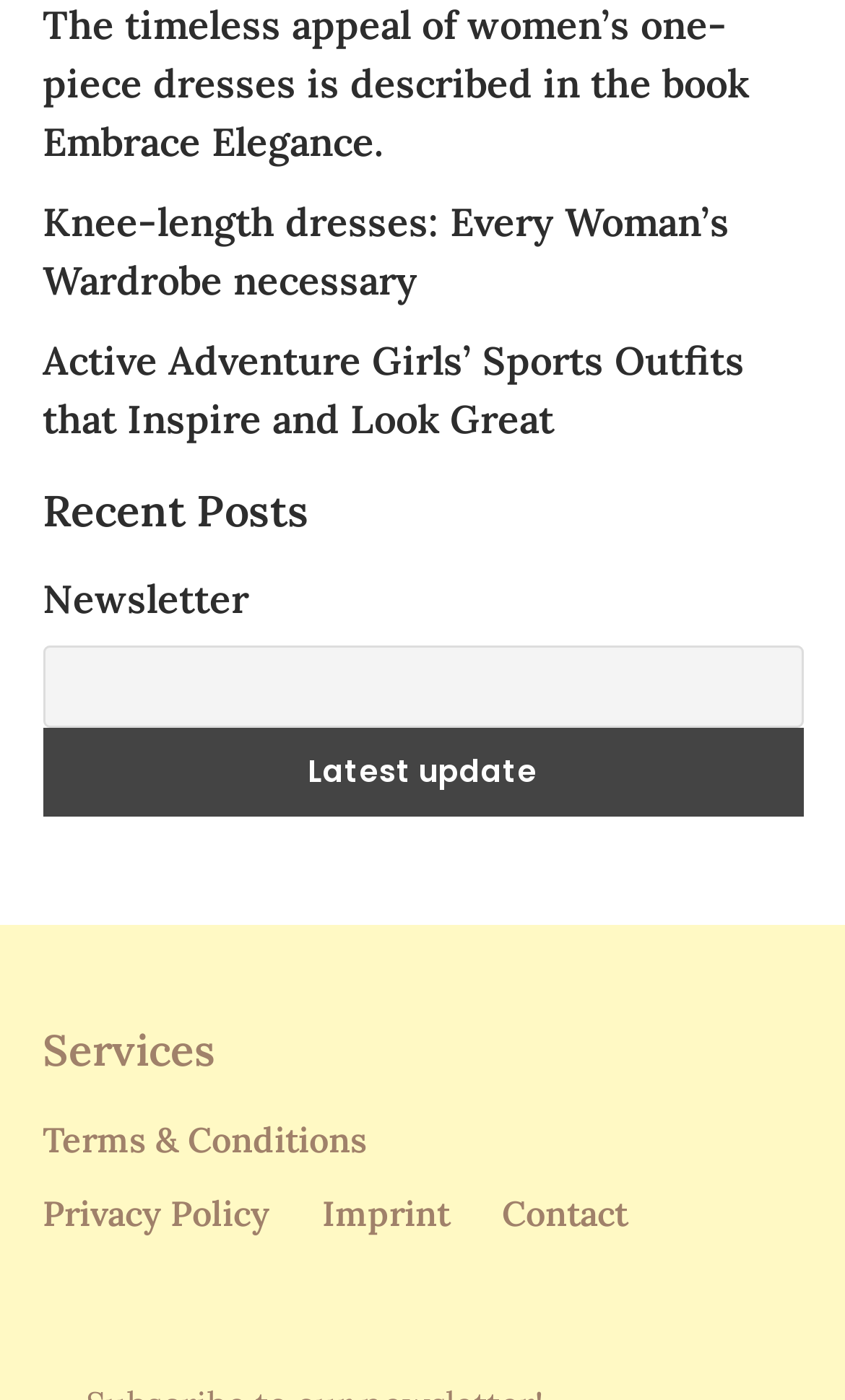Using the webpage screenshot, locate the HTML element that fits the following description and provide its bounding box: "Terms & Conditions".

[0.05, 0.795, 0.435, 0.832]